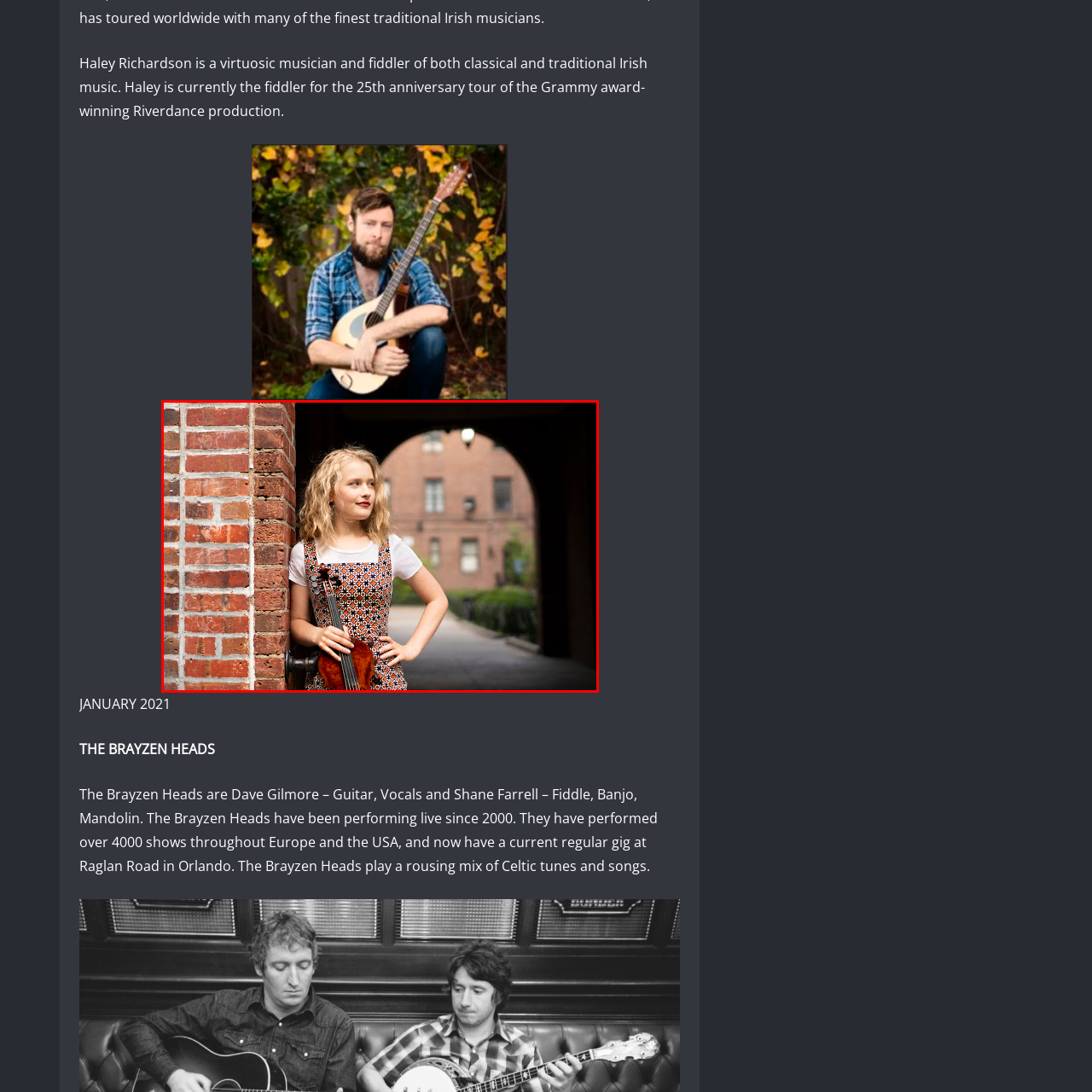What type of clothing is the woman wearing?
Focus on the section of the image inside the red bounding box and offer an in-depth answer to the question, utilizing the information visible in the image.

The caption describes the woman's attire as a 'colorful patterned overall', which suggests that she is wearing a type of overall or jumpsuit.